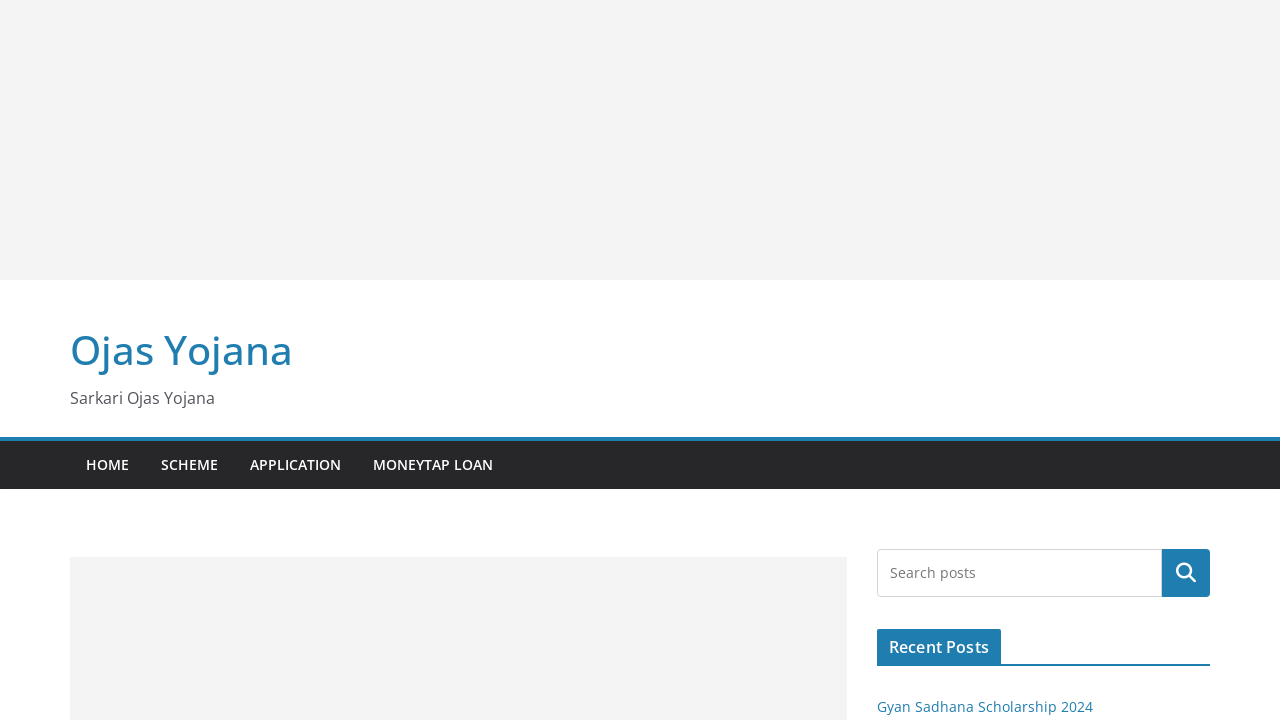Based on what you see in the screenshot, provide a thorough answer to this question: What is the name of the website?

I determined the name of the website by looking at the heading element with the text 'Ojas Yojana' and the link with the same text, which suggests that it is the name of the website.